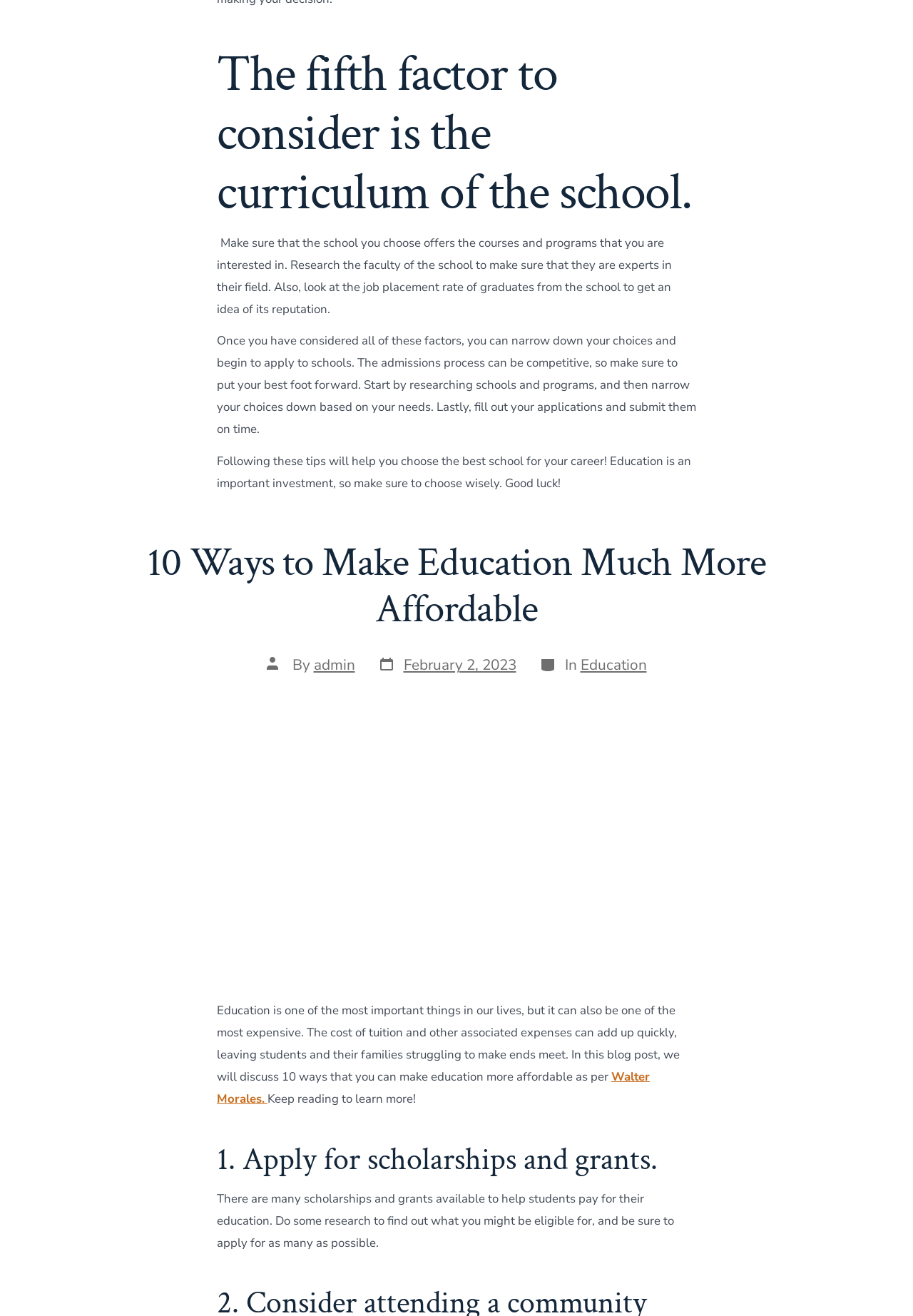Reply to the question with a single word or phrase:
What is the fifth factor to consider when choosing a school?

Curriculum